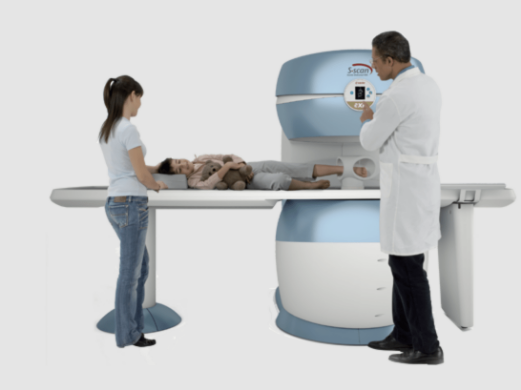Reply to the question with a single word or phrase:
What is the purpose of the S-scan MRI system?

MSK evaluations